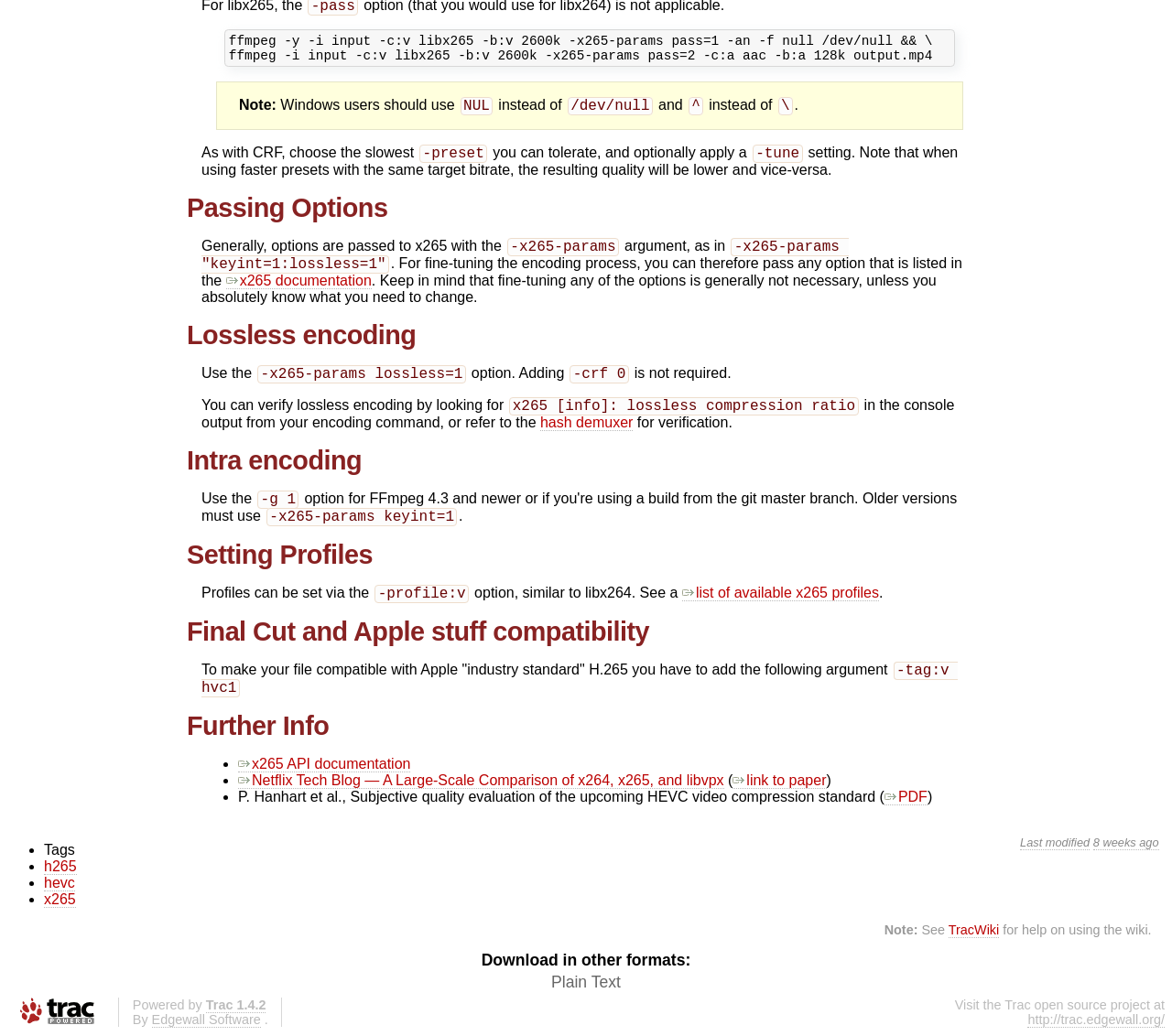Pinpoint the bounding box coordinates for the area that should be clicked to perform the following instruction: "Click the 'Plain Text' link".

[0.47, 0.939, 0.53, 0.958]